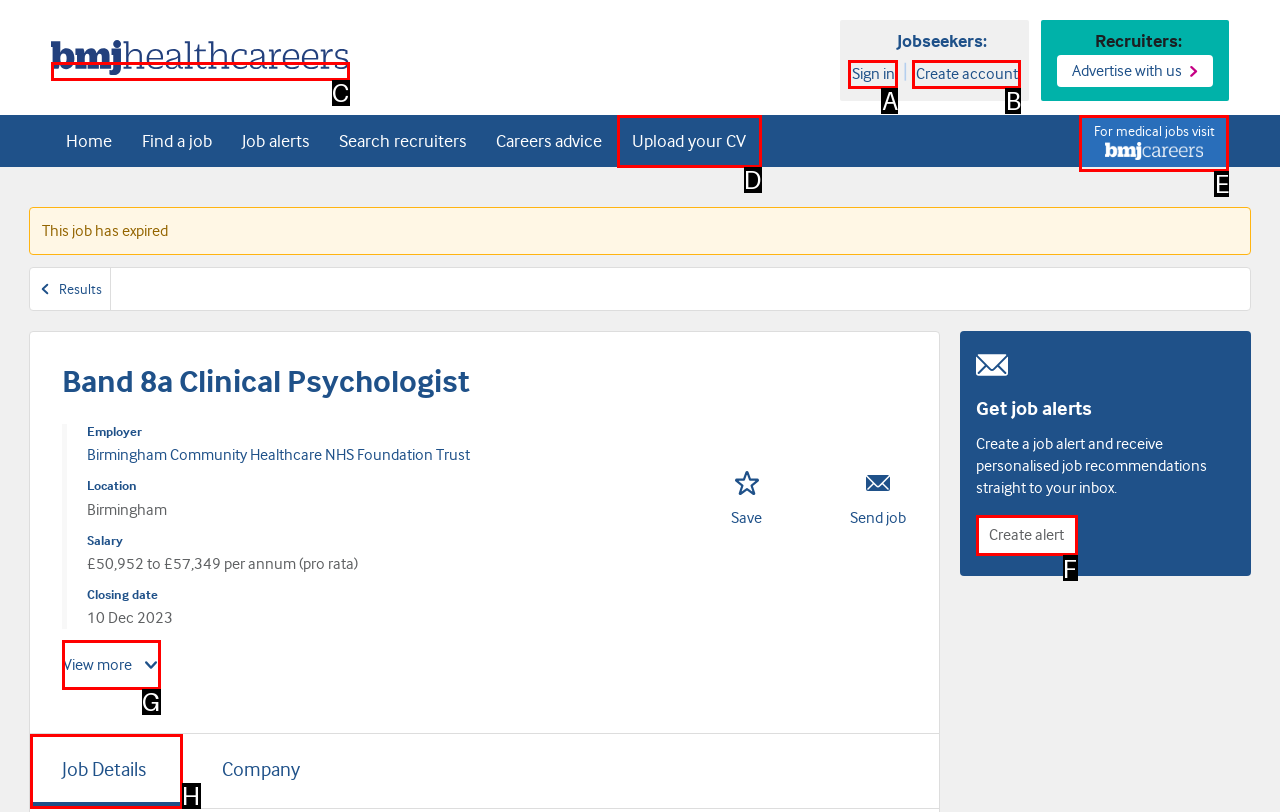Based on the choices marked in the screenshot, which letter represents the correct UI element to perform the task: View more?

G